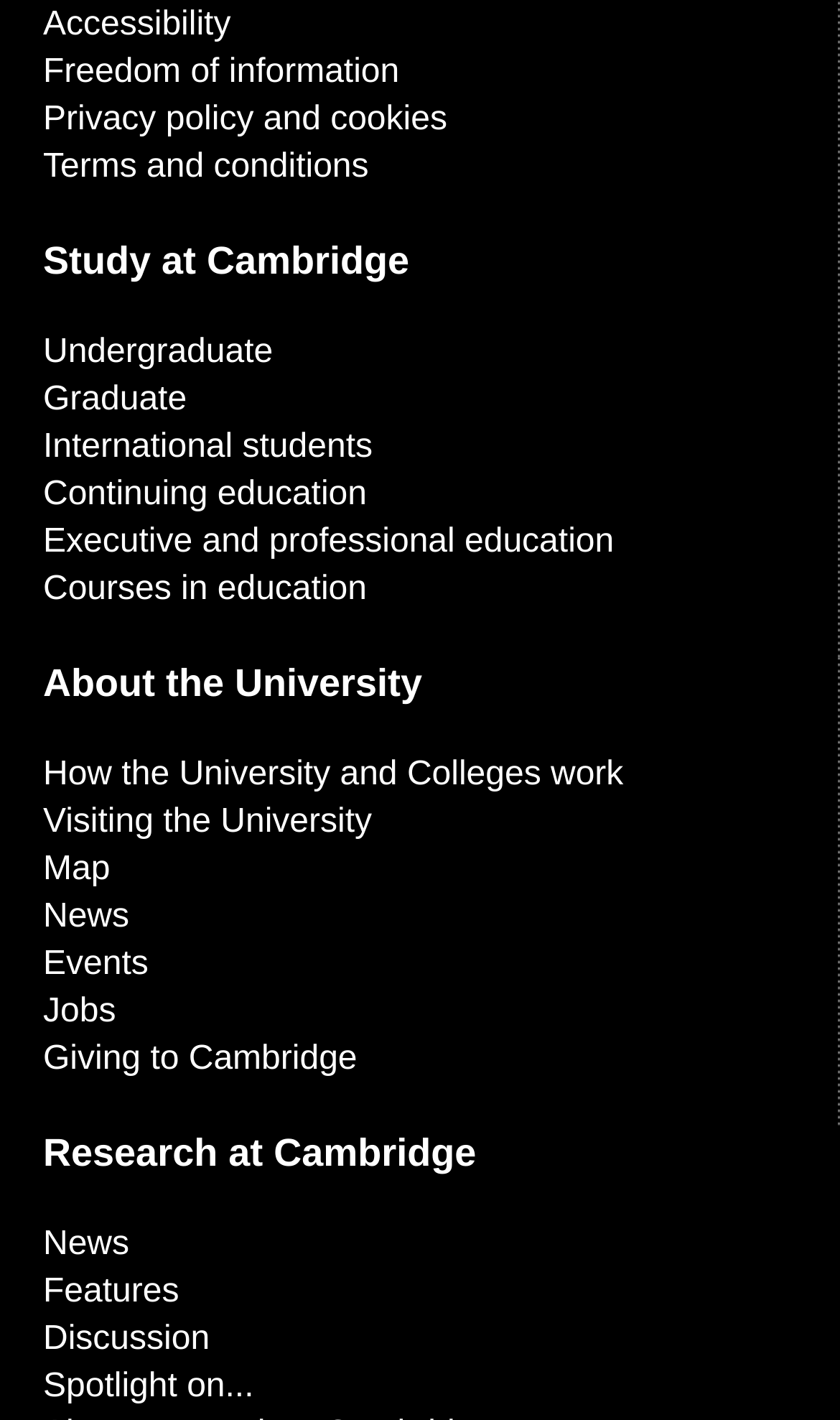How many study options are available?
Refer to the image and provide a one-word or short phrase answer.

7